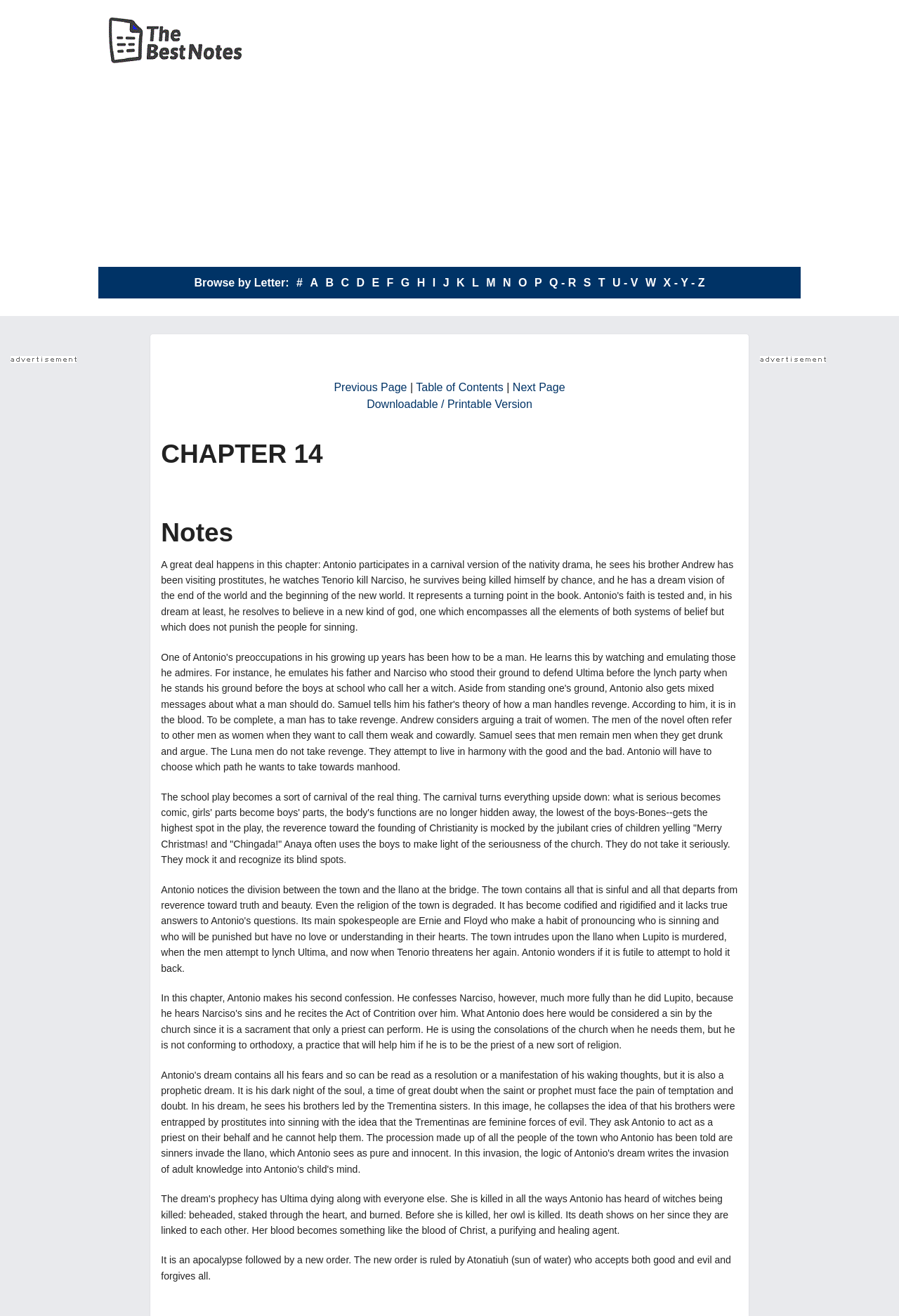What is the title of the chapter?
Based on the image content, provide your answer in one word or a short phrase.

CHAPTER 14